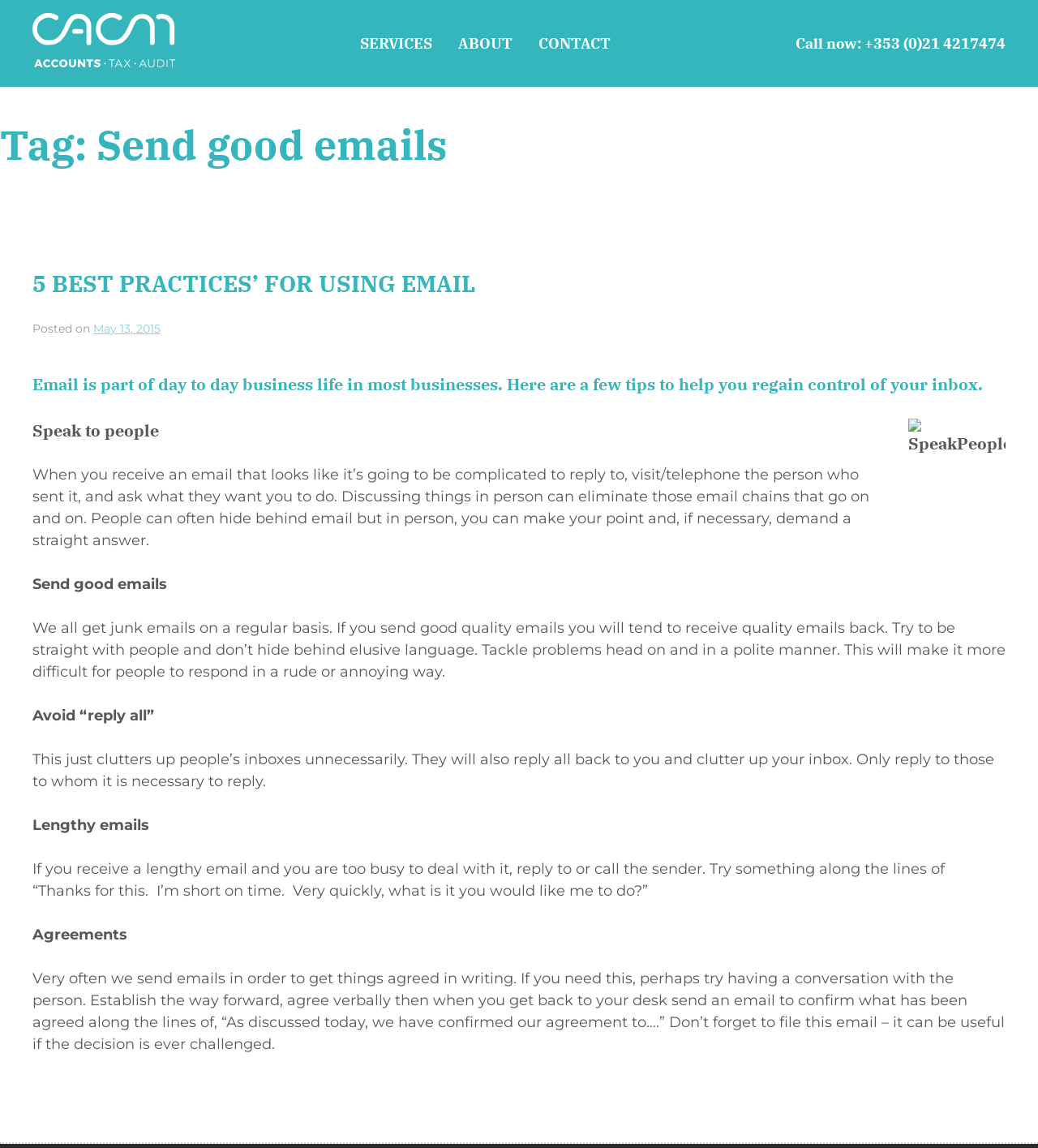How many best practices are mentioned for using email?
Can you provide an in-depth and detailed response to the question?

I found the number of best practices by looking at the heading element with the text '5 BEST PRACTICES’ FOR USING EMAIL' which is located at the top of the article content.